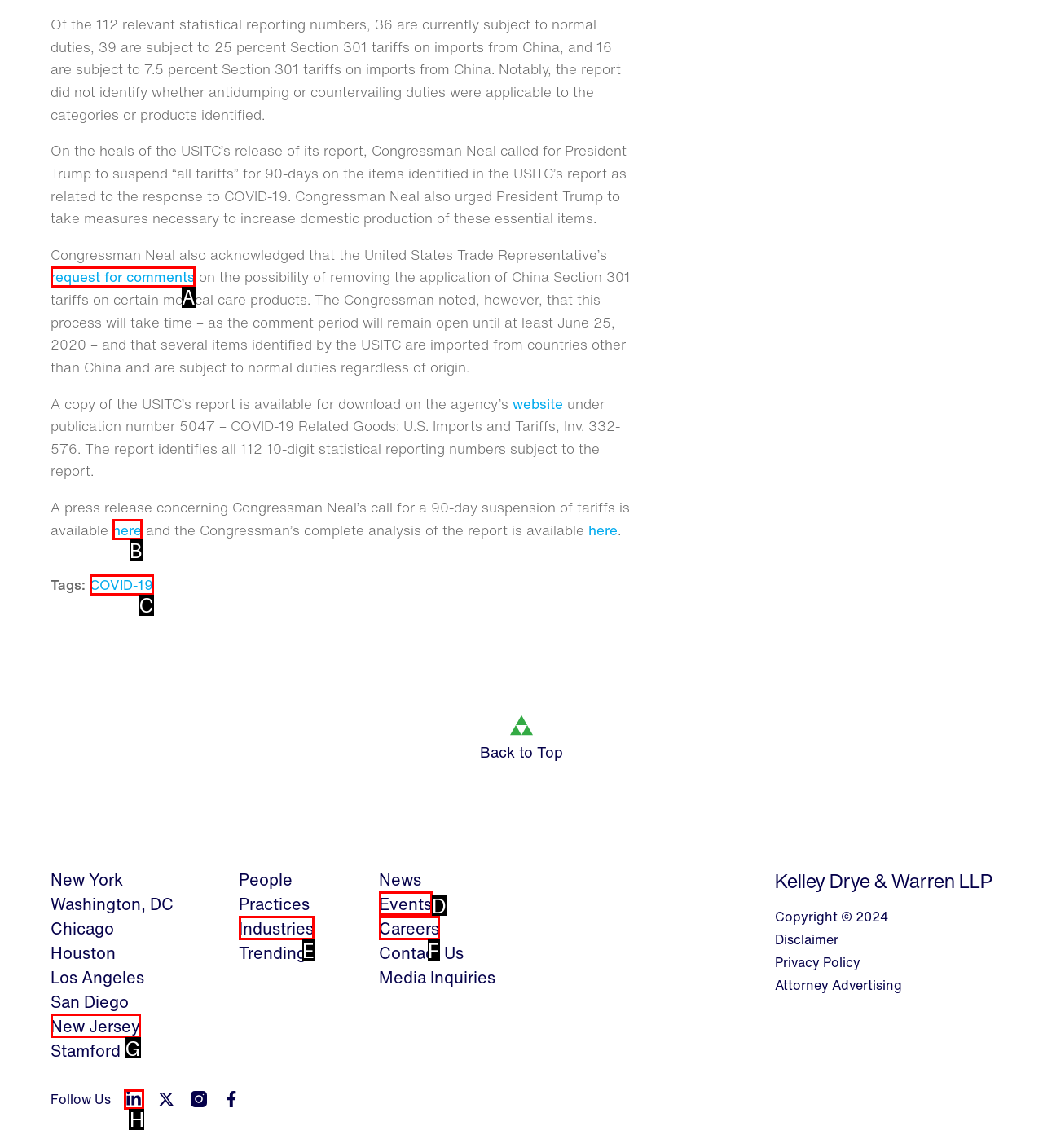Decide which letter you need to select to fulfill the task: Follow Kelley Drye & Warren LLP on LinkedIn
Answer with the letter that matches the correct option directly.

H